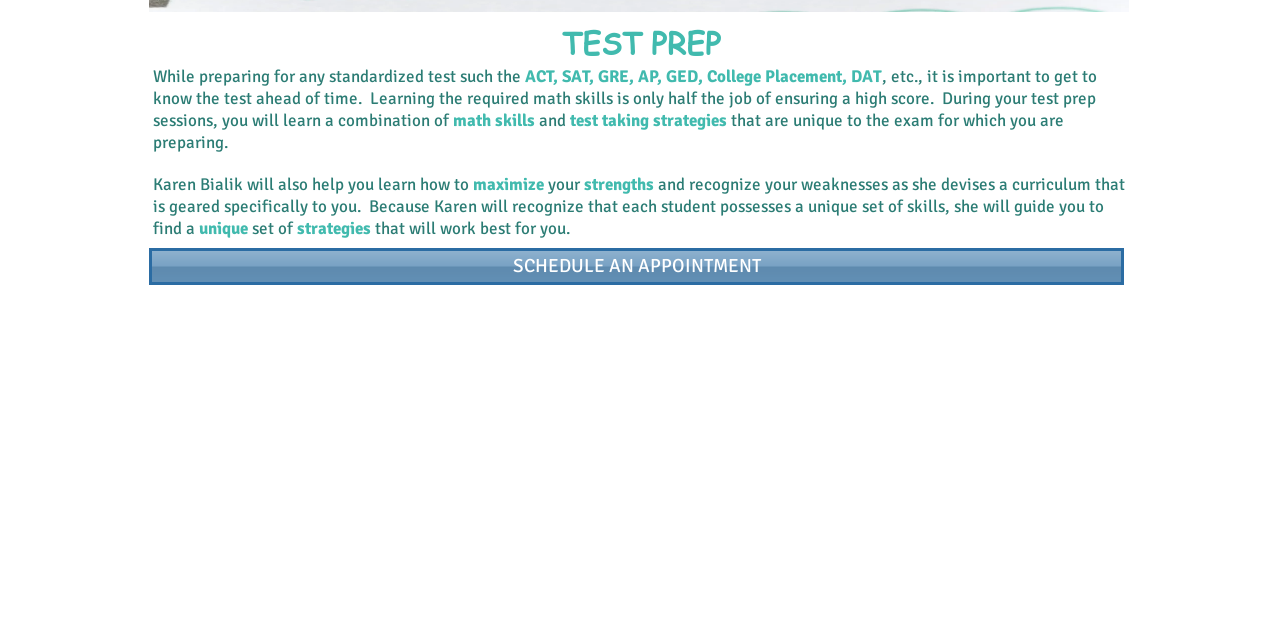Identify the bounding box of the UI component described as: "SCHEDULE AN APPOINTMENT".

[0.116, 0.388, 0.878, 0.445]